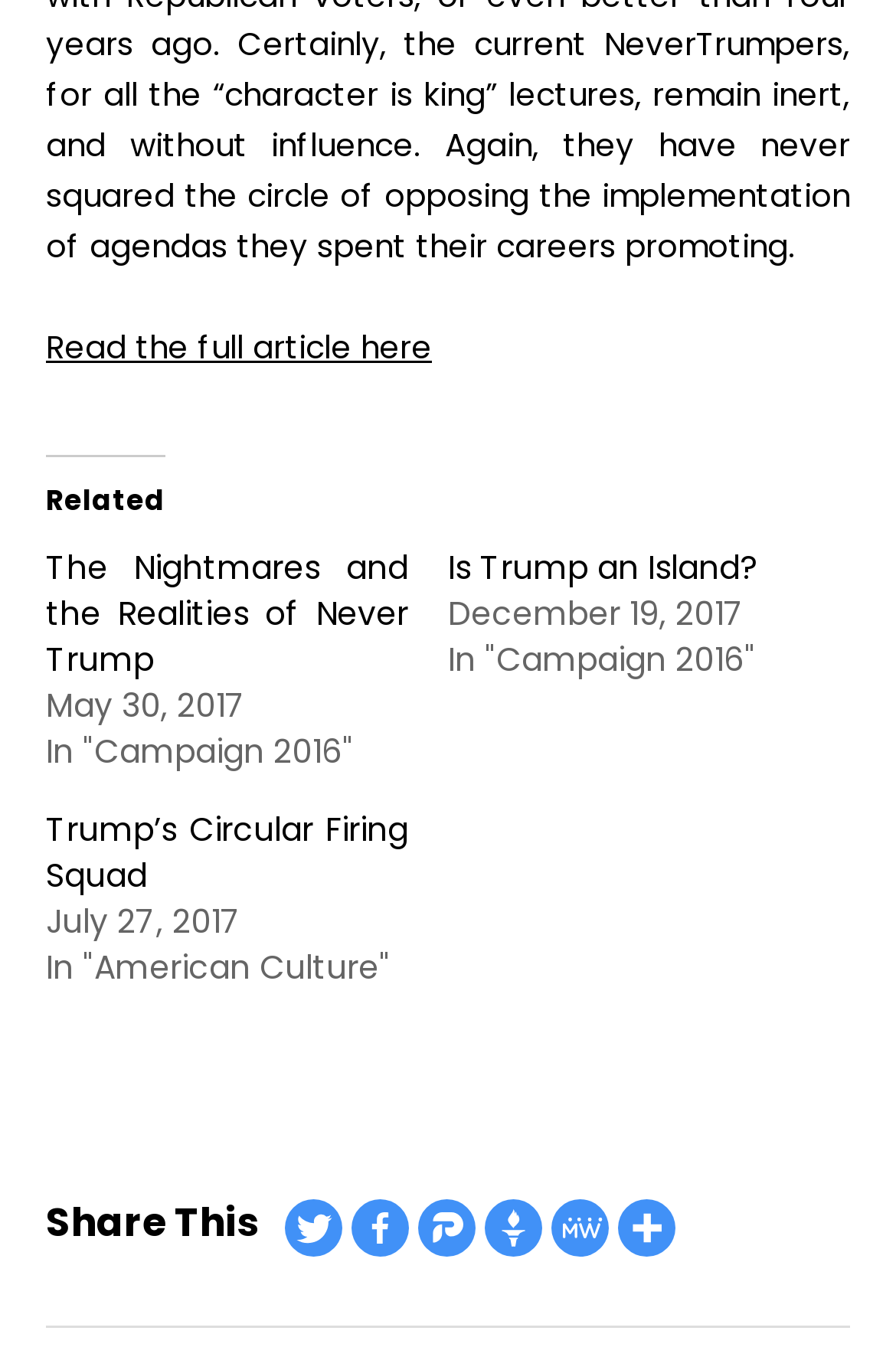Please specify the bounding box coordinates of the clickable region to carry out the following instruction: "View related article 'The Nightmares and the Realities of Never Trump'". The coordinates should be four float numbers between 0 and 1, in the format [left, top, right, bottom].

[0.051, 0.398, 0.455, 0.499]